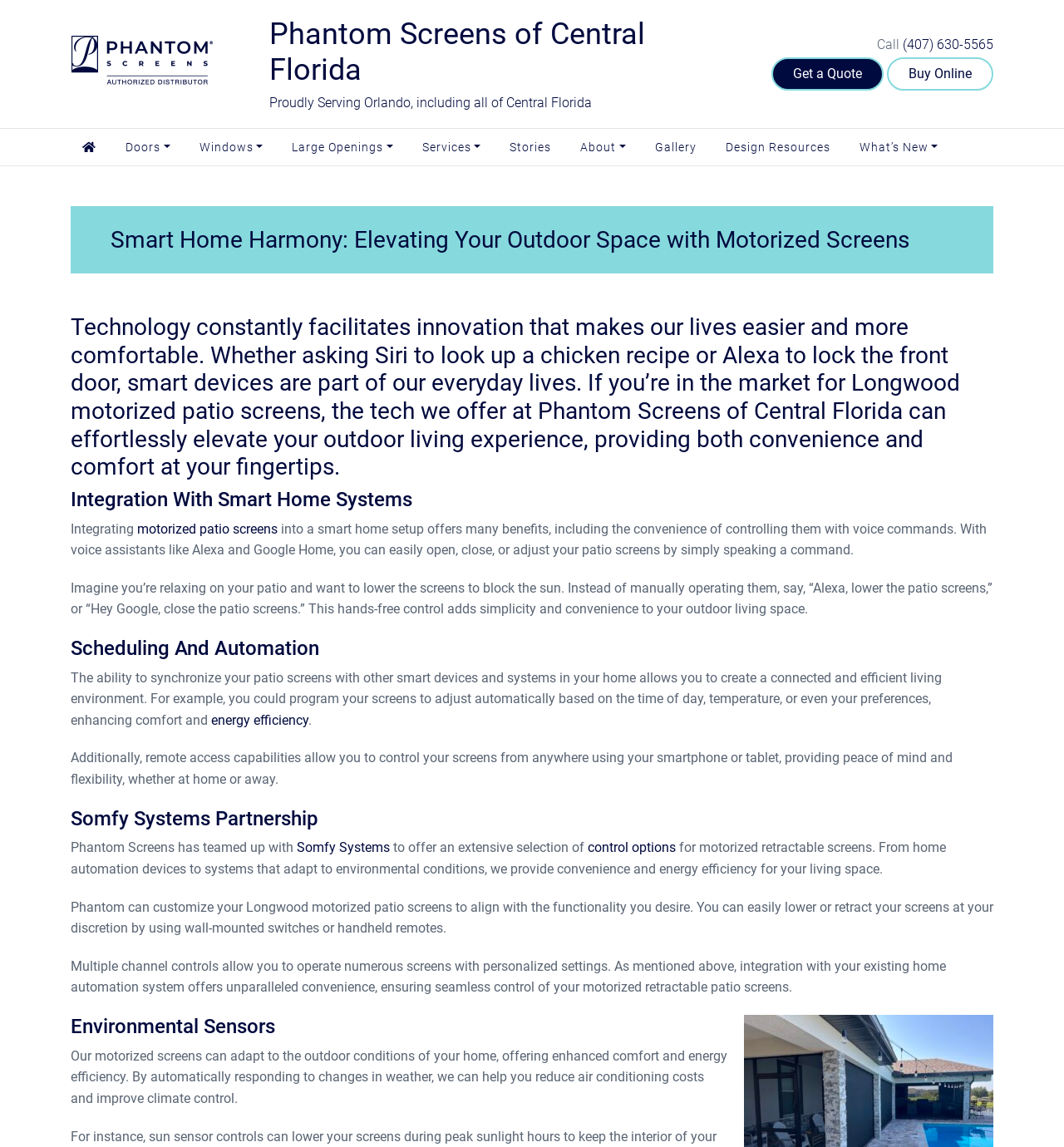Based on the image, provide a detailed and complete answer to the question: 
How can you control Longwood motorized patio screens?

Based on the webpage, Longwood motorized patio screens can be controlled using wall-mounted switches or handheld remotes, as mentioned in the section describing the customization options for motorized patio screens.